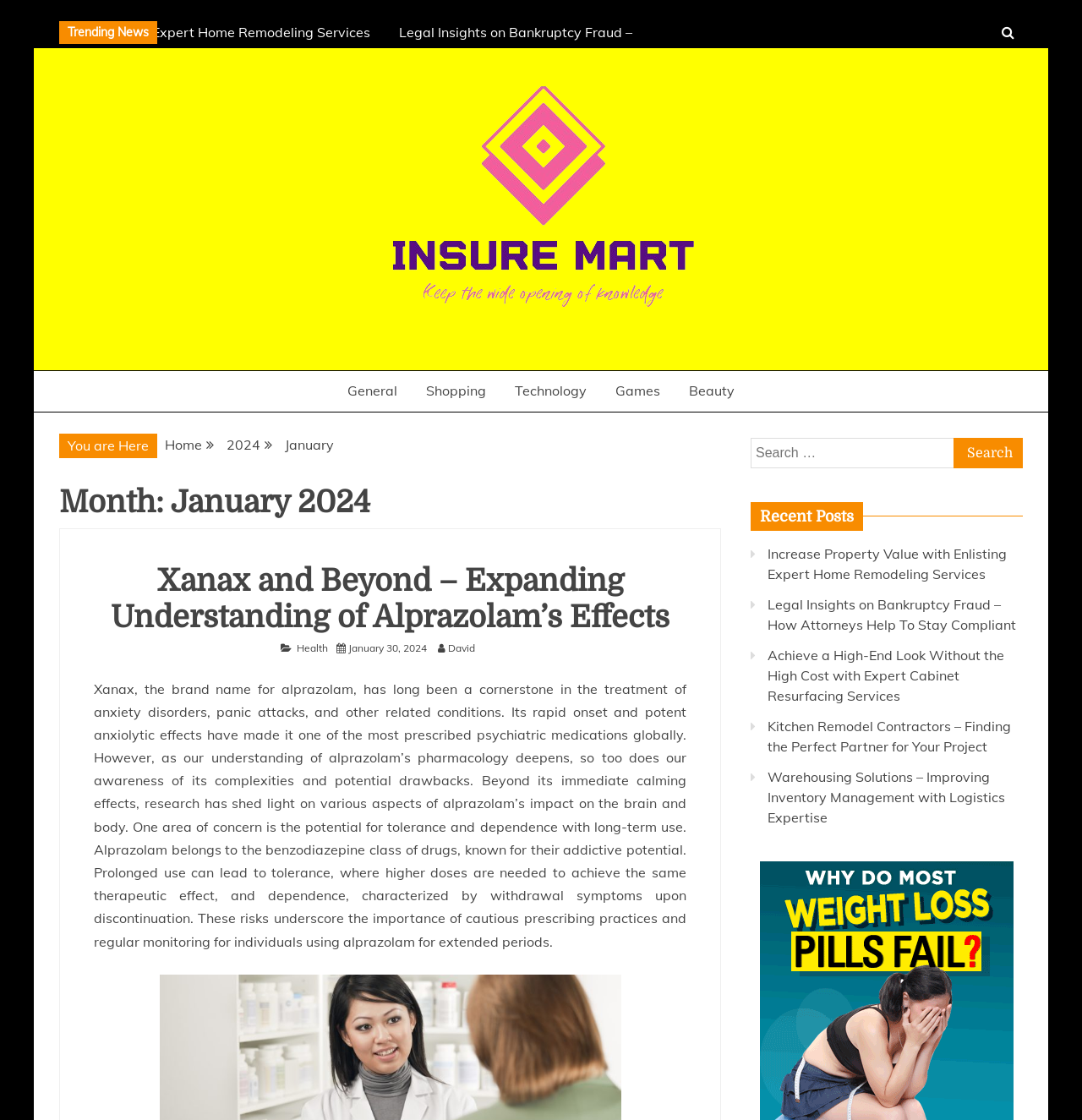Please reply with a single word or brief phrase to the question: 
What is the title of the first article?

Xanax and Beyond – Expanding Understanding of Alprazolam’s Effects